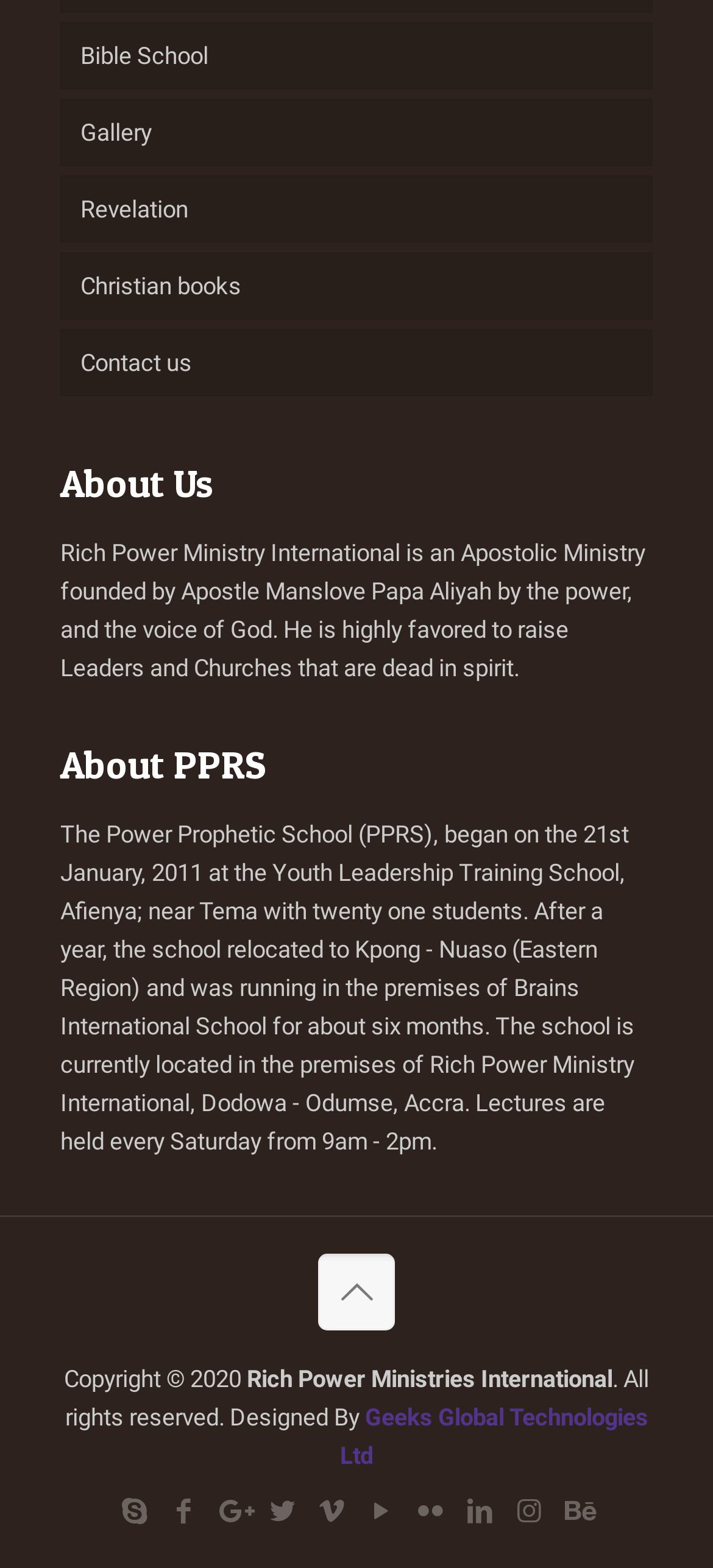What is the name of the school mentioned on the webpage?
From the image, provide a succinct answer in one word or a short phrase.

Power Prophetic School